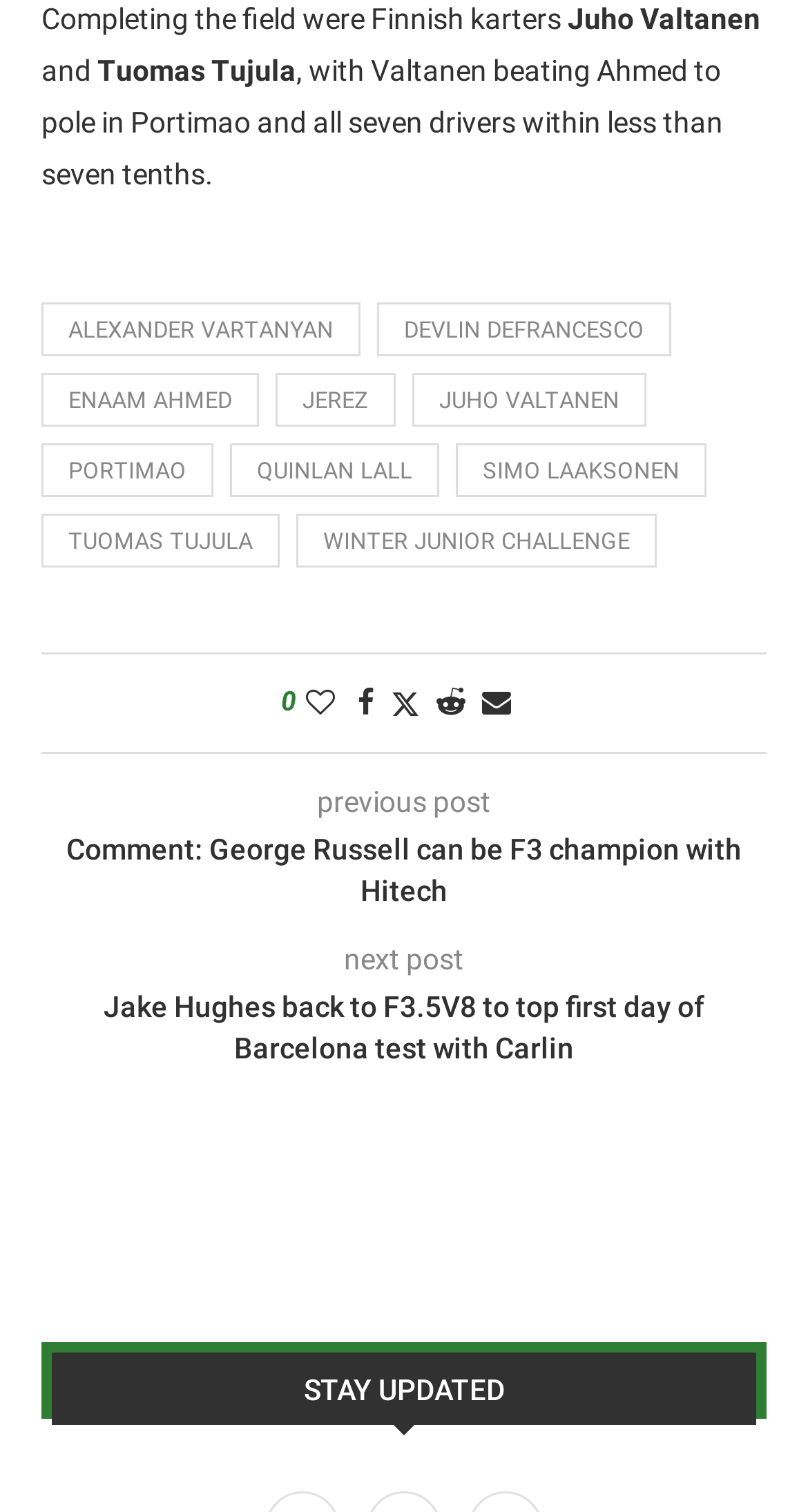What is the position of the link 'ALEXANDER VARTANYAN' on the webpage?
Based on the image, respond with a single word or phrase.

Above ENAAM AHMED